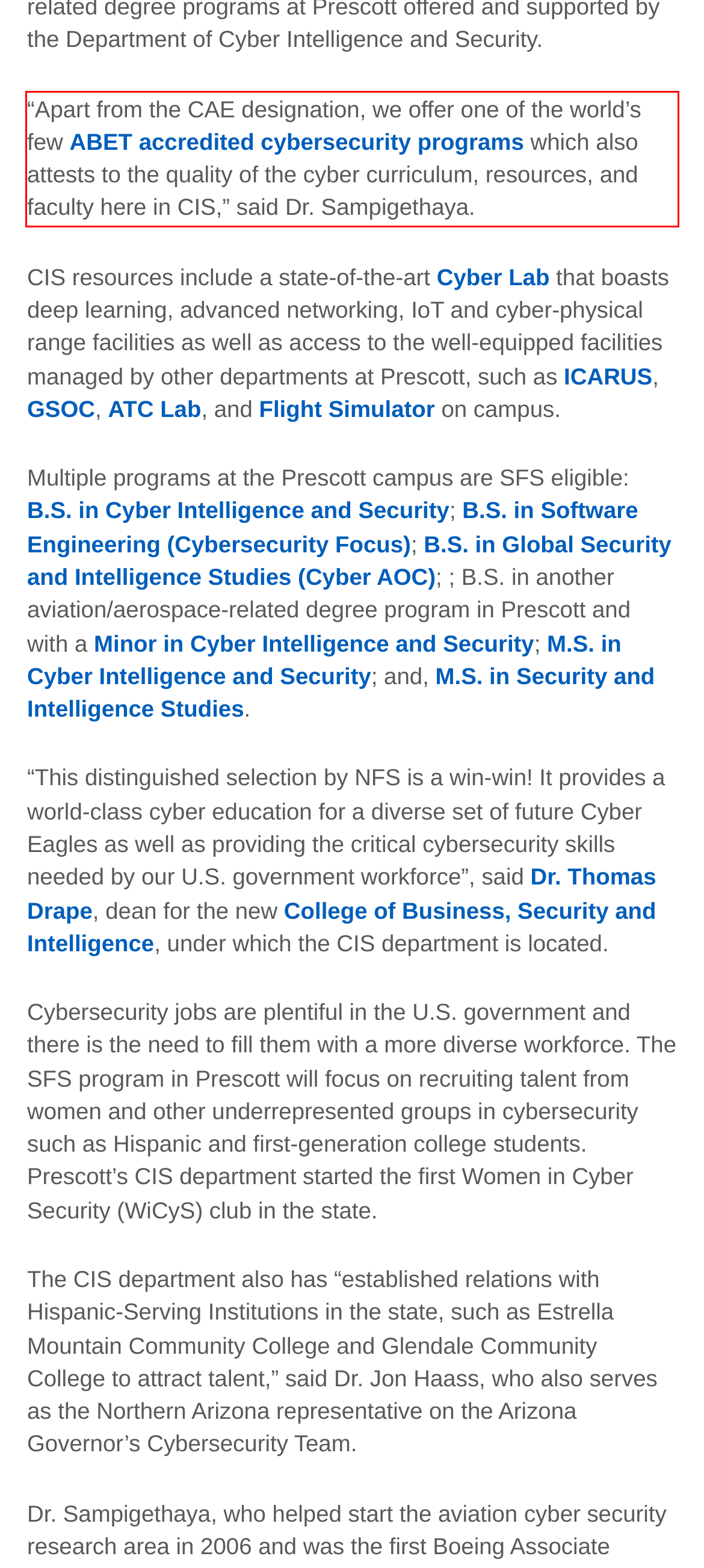Using the provided webpage screenshot, recognize the text content in the area marked by the red bounding box.

“Apart from the CAE designation, we offer one of the world’s few ABET accredited cybersecurity programs which also attests to the quality of the cyber curriculum, resources, and faculty here in CIS,” said Dr. Sampigethaya.